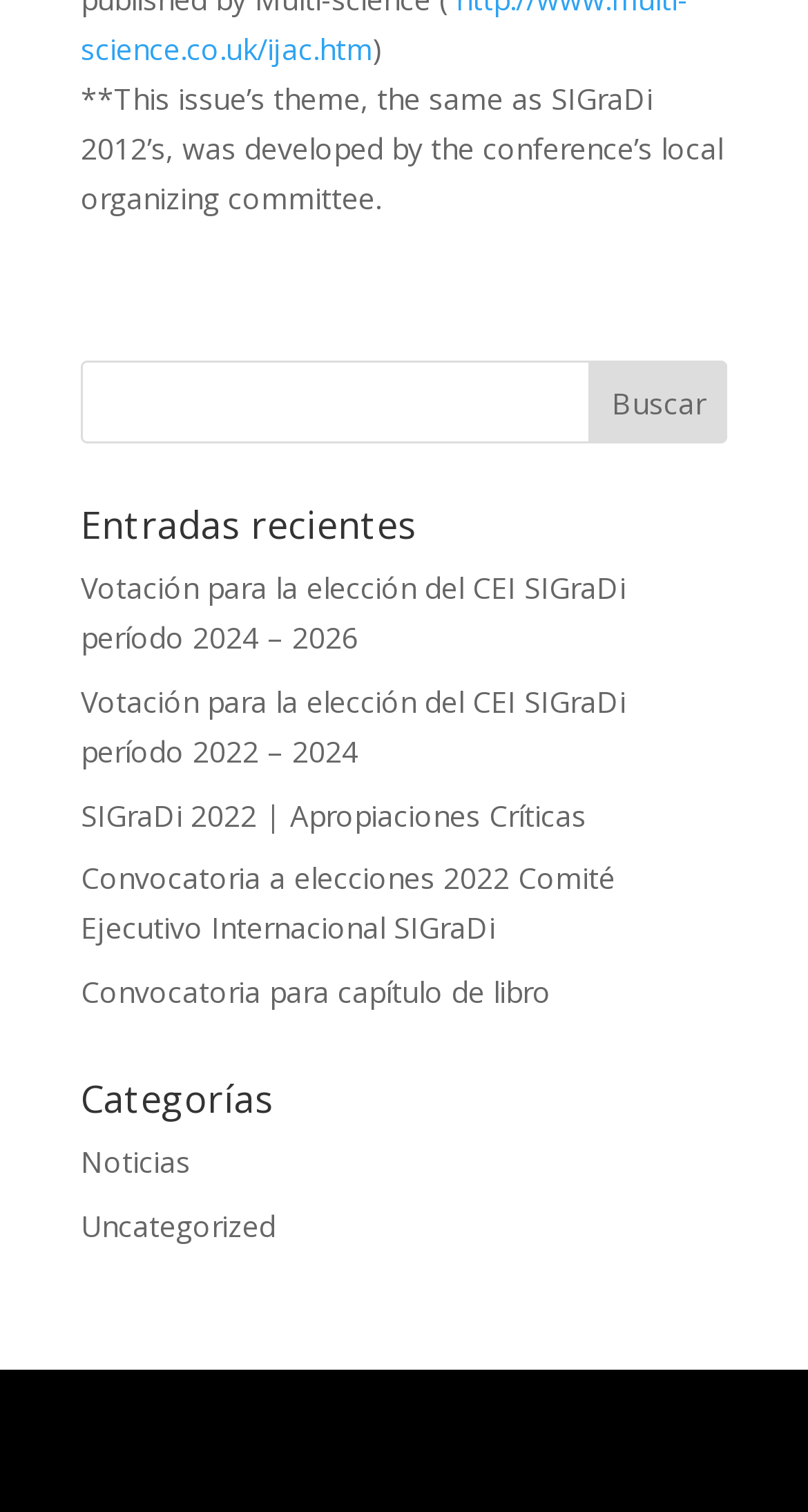How many links are under the 'Entradas recientes' heading?
Please answer the question as detailed as possible.

There are 5 links under the 'Entradas recientes' heading, which are 'Votación para la elección del CEI SIGraDi período 2024 – 2026', 'Votación para la elección del CEI SIGraDi período 2022 – 2024', 'SIGraDi 2022 | Apropiaciones Críticas', 'Convocatoria a elecciones 2022 Comité Ejecutivo Internacional SIGraDi', and 'Convocatoria para capítulo de libro'.